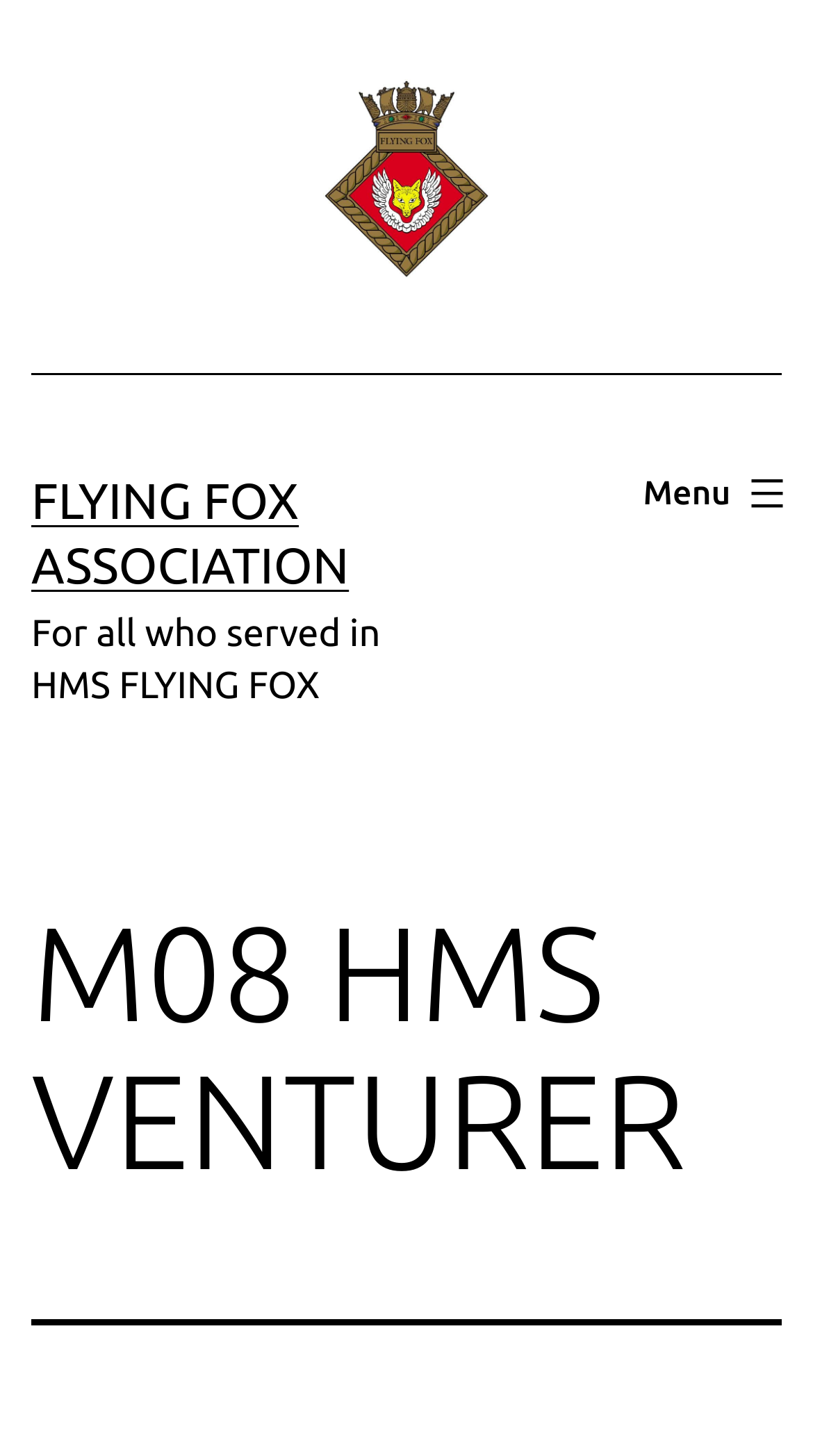Using the details from the image, please elaborate on the following question: What is the purpose of the website?

The purpose of the website can be inferred from the StaticText element, which states 'For all who served in HMS FLYING FOX', suggesting that the website is dedicated to those who served on the HMS FLYING FOX.